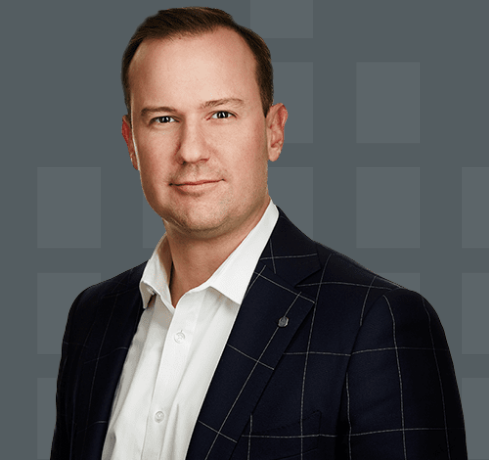Craft a descriptive caption that covers all aspects of the image.

The image features Greg Jones, the President of SkyDev, who is portrayed against a subtle, grid-patterned background. He is dressed in a stylish, dark-colored blazer with a checked pattern over a crisp white shirt, conveying professionalism and leadership. Greg's expression is confident and approachable, reflecting his role as a key figure in the SkyDev team. In his position, he is responsible for spearheading sustainable and impactful real estate development projects for the Skyline Group of Companies, a commitment that emphasizes creating vibrant communities where Canadians can thrive.